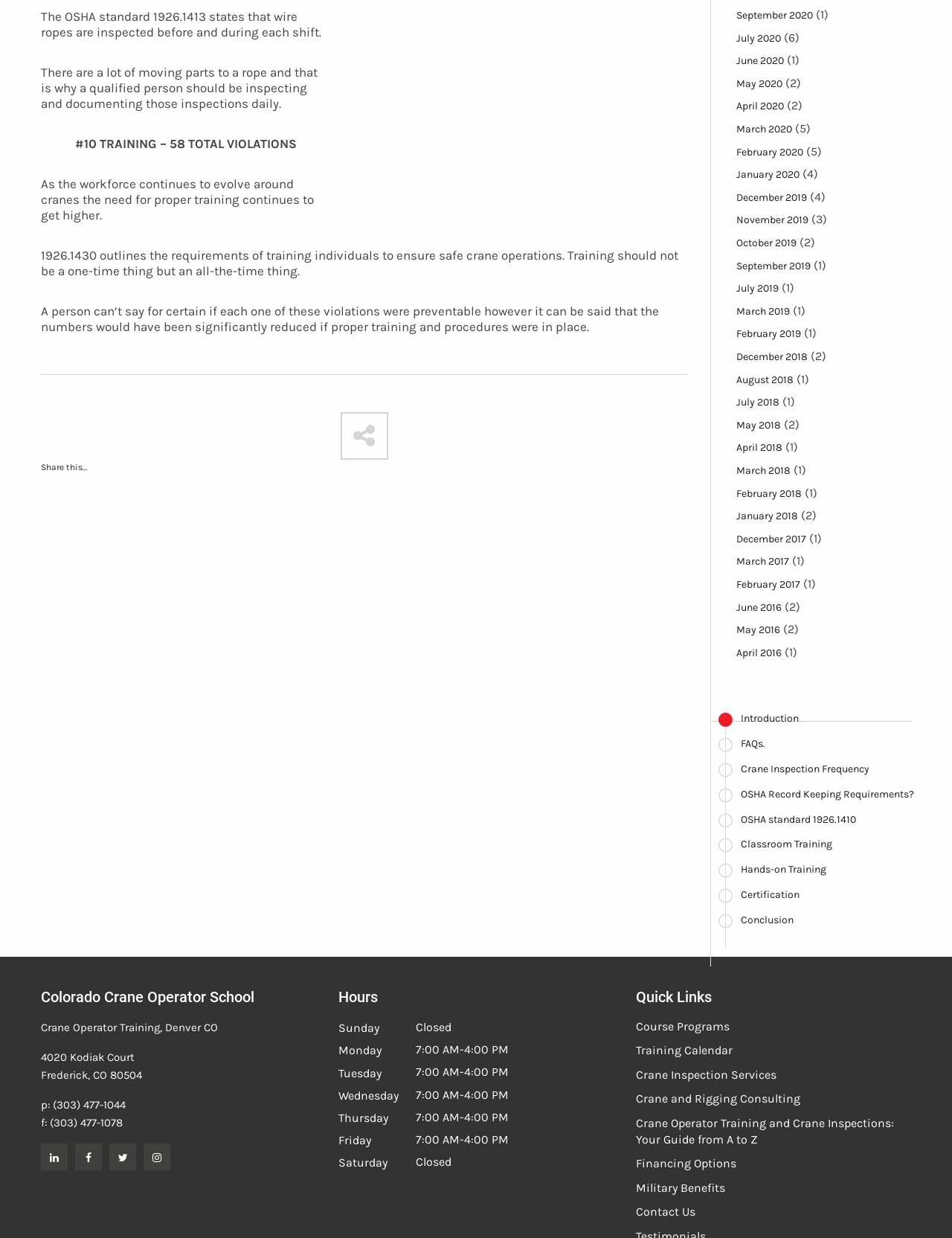Determine the bounding box coordinates of the section I need to click to execute the following instruction: "Visit Colorado Crane Operator School". Provide the coordinates as four float numbers between 0 and 1, i.e., [left, top, right, bottom].

[0.043, 0.798, 0.267, 0.813]